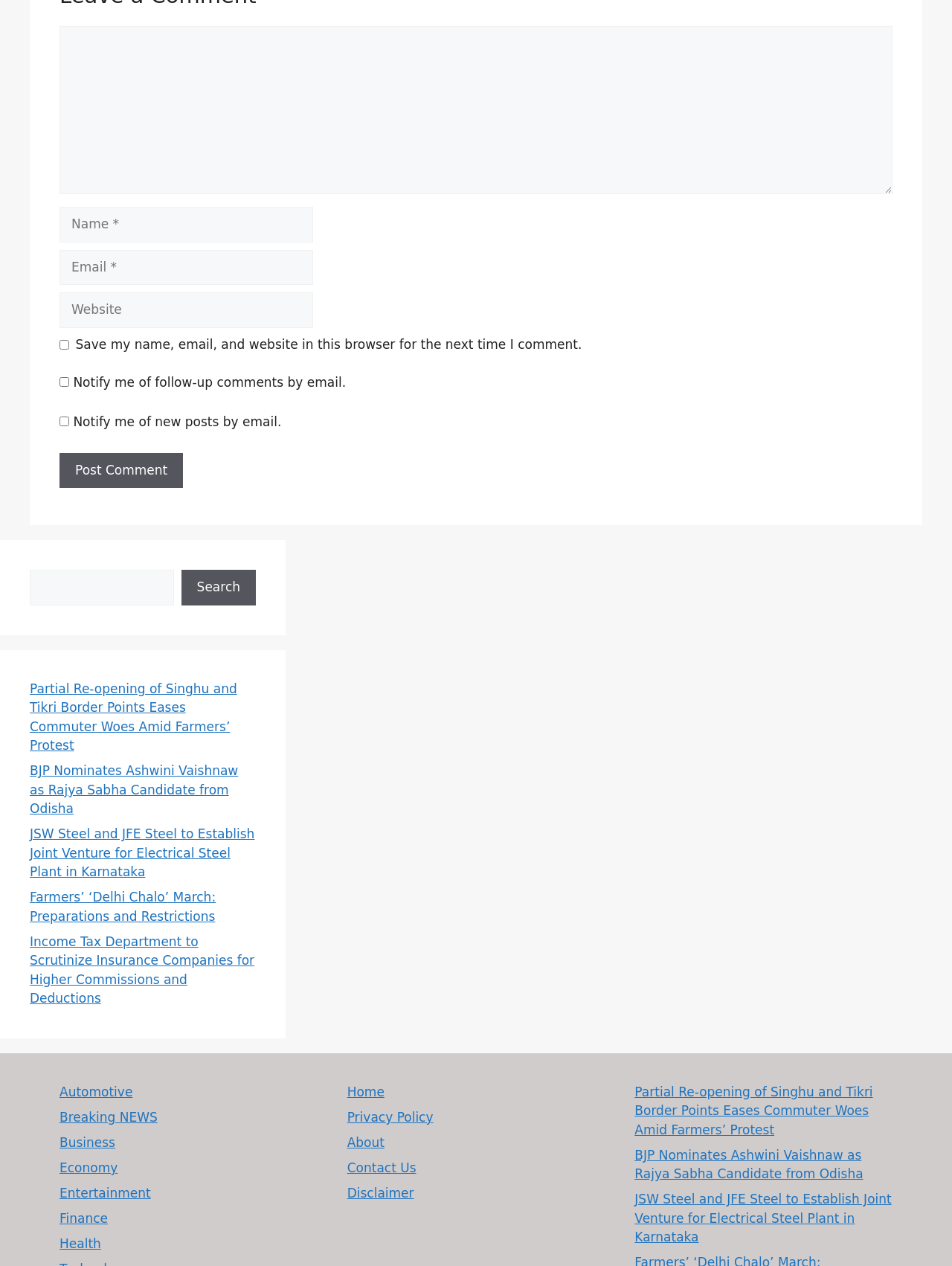Specify the bounding box coordinates of the area that needs to be clicked to achieve the following instruction: "Click on the 'Post Comment' button".

[0.062, 0.358, 0.192, 0.386]